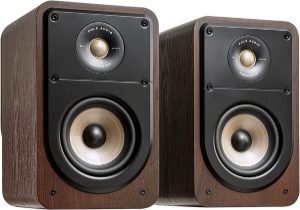Elaborate on the image by describing it in detail.

This image showcases the Polk Audio Signature Elite ES15 Bookshelf Speakers, elegantly designed to complement both modern and traditional living spaces. The speakers feature a lustrous wood-grain finish that enhances their aesthetic appeal, complete with sleek, rounded edges. The sophisticated design includes prominent drivers, delivering a robust audio experience. Their versatility makes them suitable for various decor styles, allowing audiophiles to enjoy both visual elegance and rich sound quality in their homes.